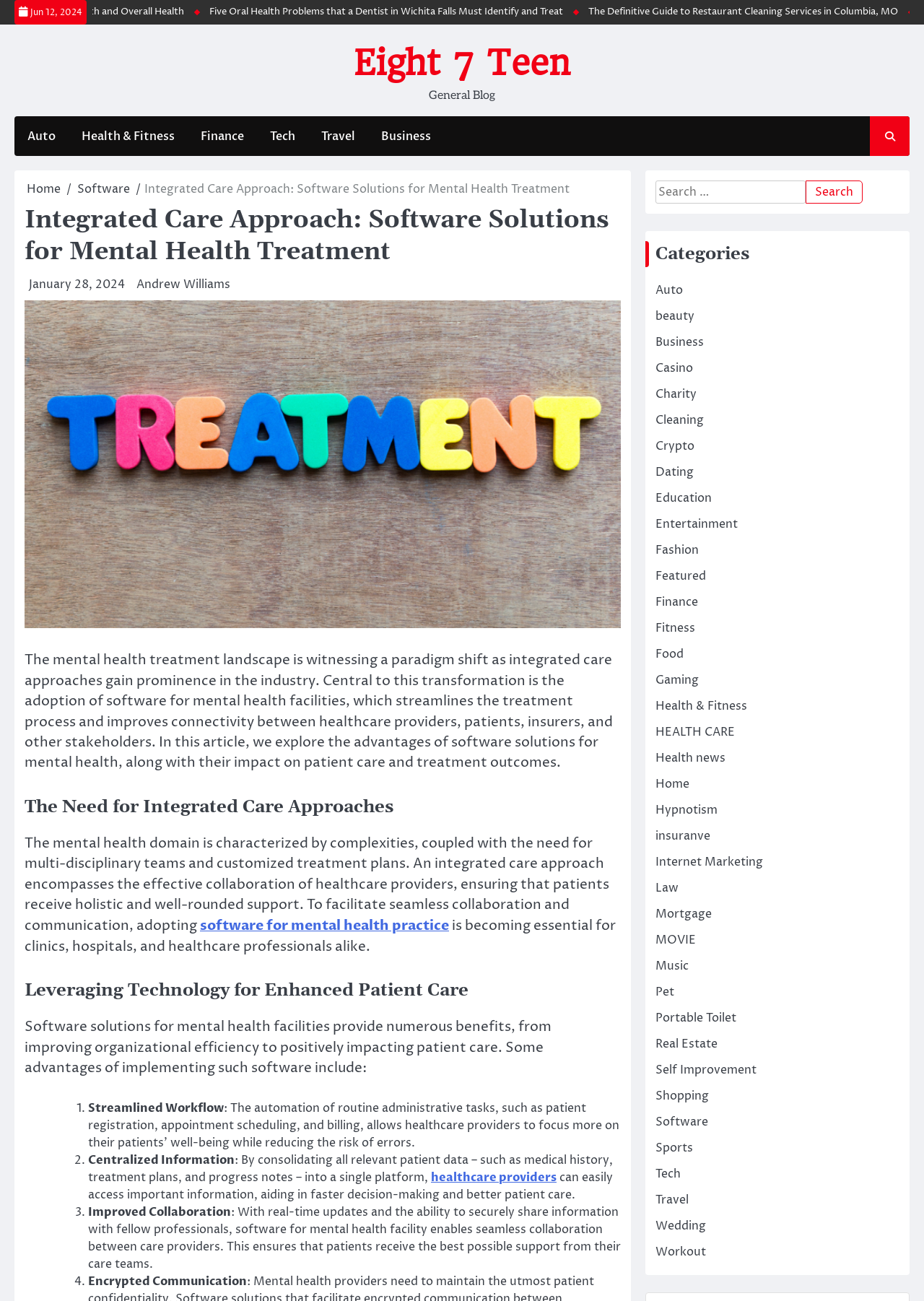What is the benefit of software solutions for mental health facilities?
Using the information from the image, provide a comprehensive answer to the question.

I found the benefit of software solutions for mental health facilities by reading the list of advantages, which includes 'Streamlined Workflow', 'Centralized Information', 'Improved Collaboration', and 'Encrypted Communication'.